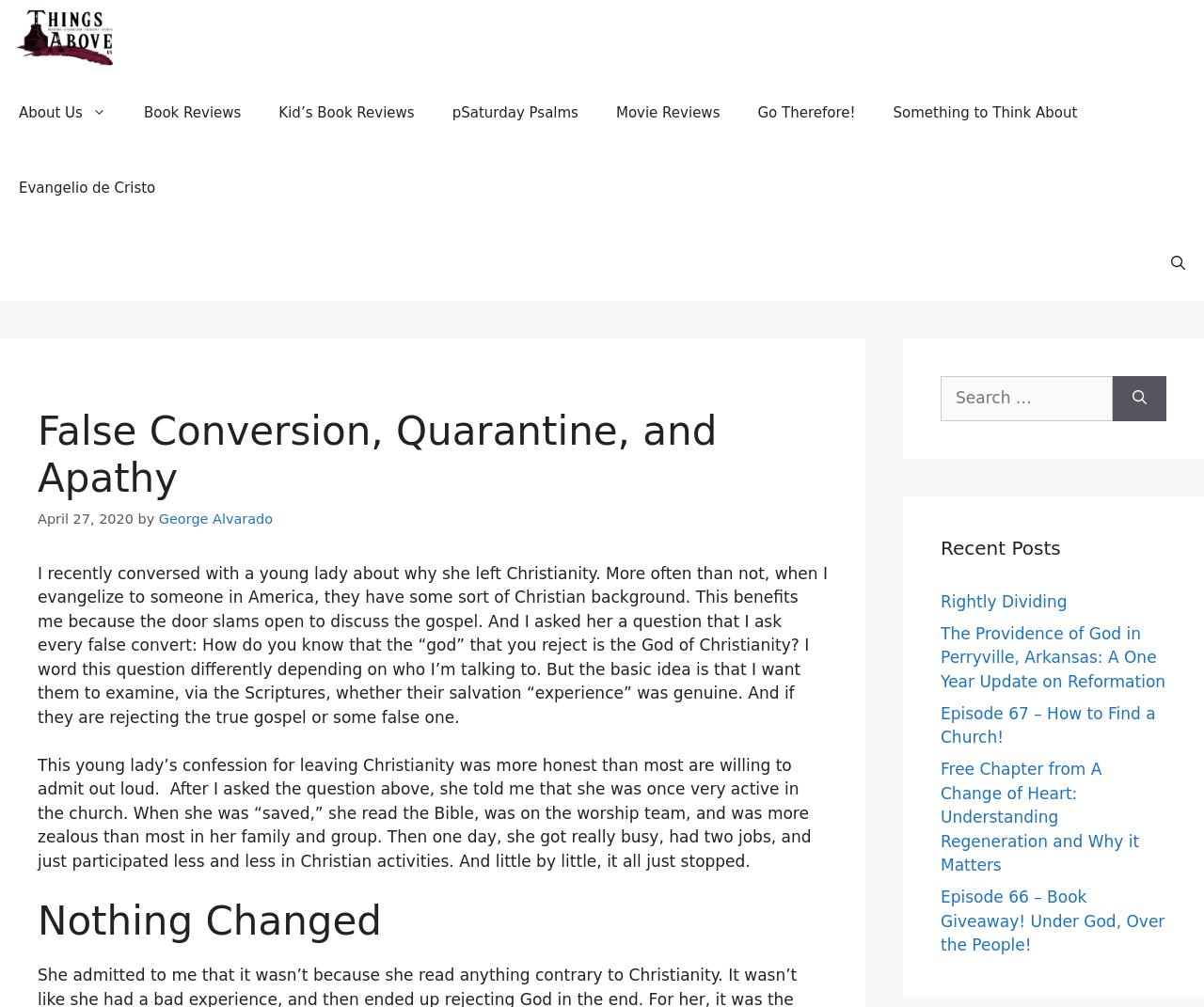Answer the question using only one word or a concise phrase: What is the purpose of the search box?

To search the website